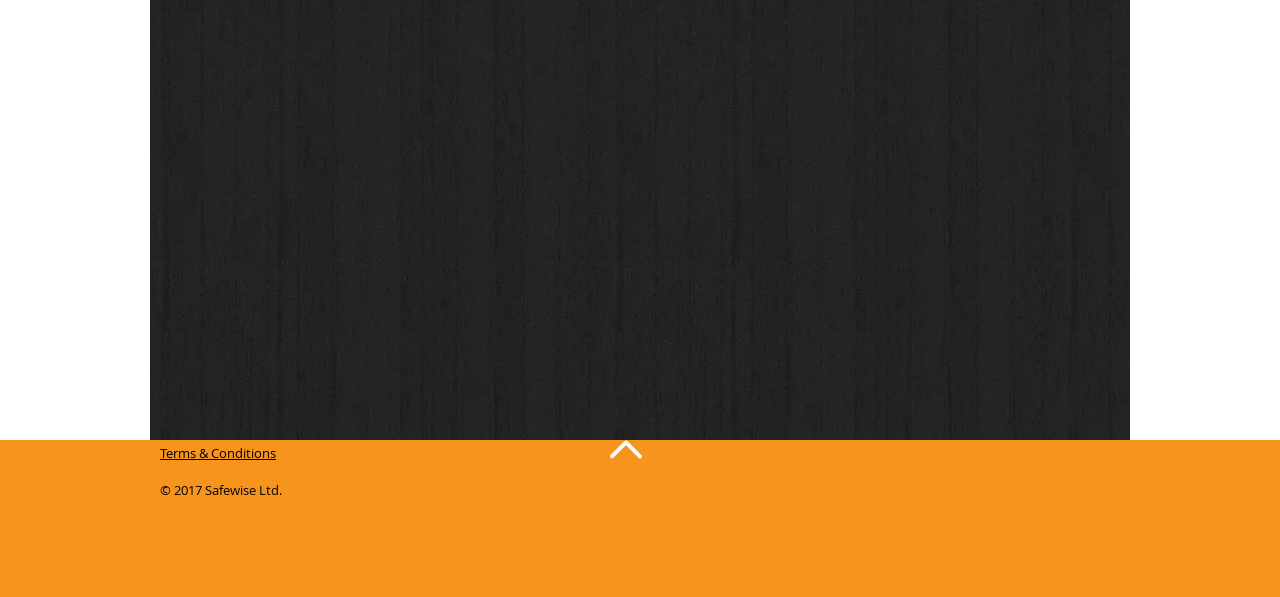How many social media links are there?
Please describe in detail the information shown in the image to answer the question.

I counted the number of social media links by looking at the list elements 'Social Bar' which contain links to Facebook and Instagram. There are two lists, one at the top and one at the bottom, each containing two links.